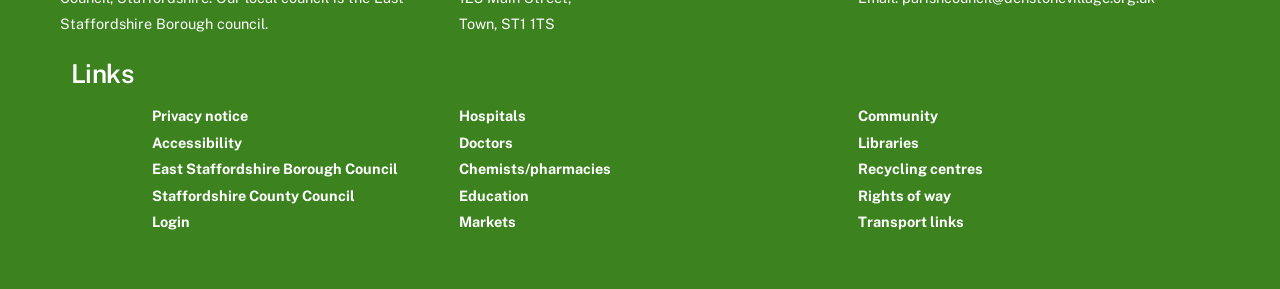What type of links are available on the webpage?
Please provide an in-depth and detailed response to the question.

The webpage has various links available, including 'Privacy notice', 'Accessibility', 'East Staffordshire Borough Council', 'Staffordshire County Council', 'Login', and many more. These links suggest that the webpage is related to a local government or council website.